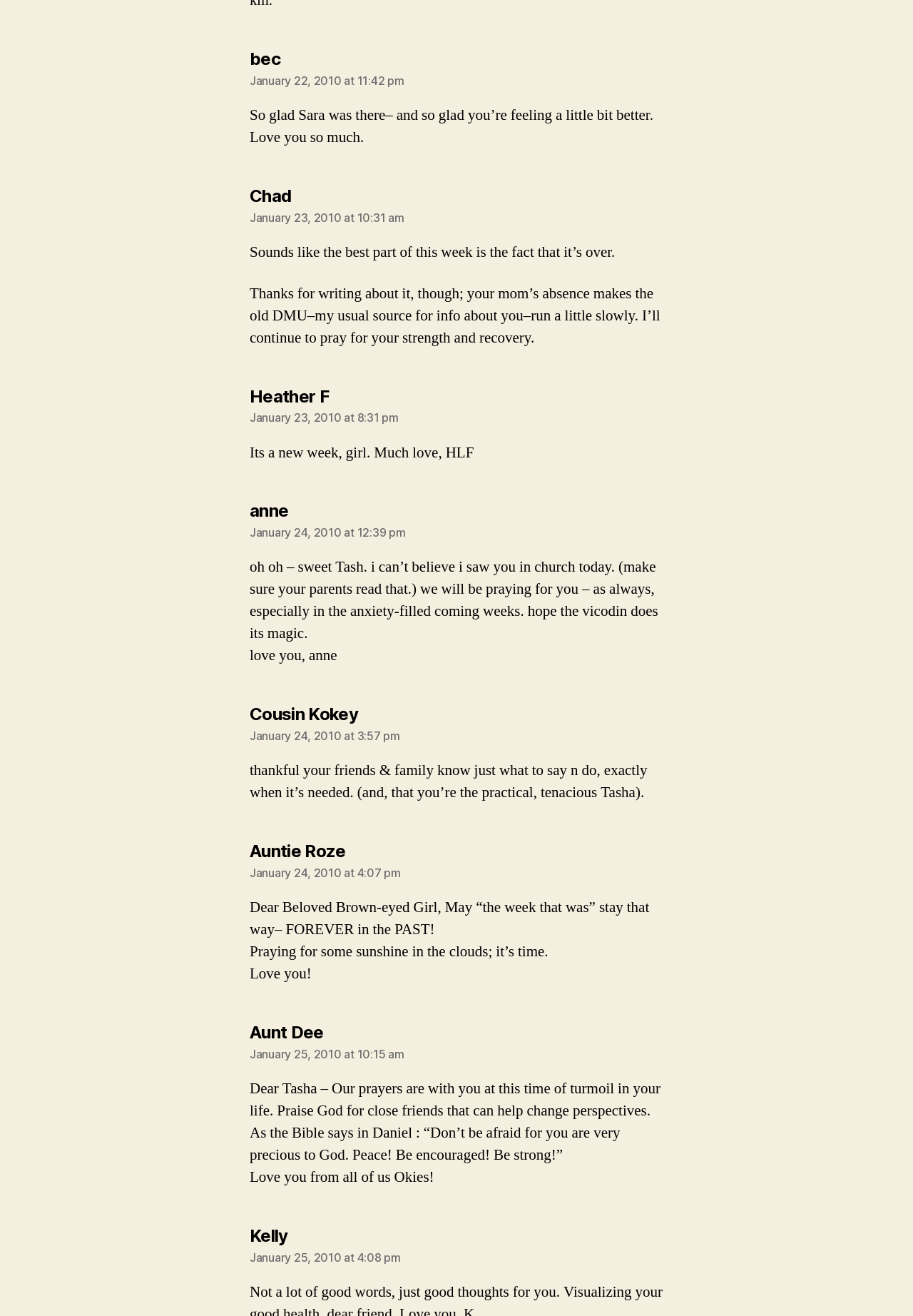Find the bounding box coordinates of the area that needs to be clicked in order to achieve the following instruction: "click the link 'January 24, 2010 at 3:57 pm'". The coordinates should be specified as four float numbers between 0 and 1, i.e., [left, top, right, bottom].

[0.273, 0.554, 0.438, 0.564]